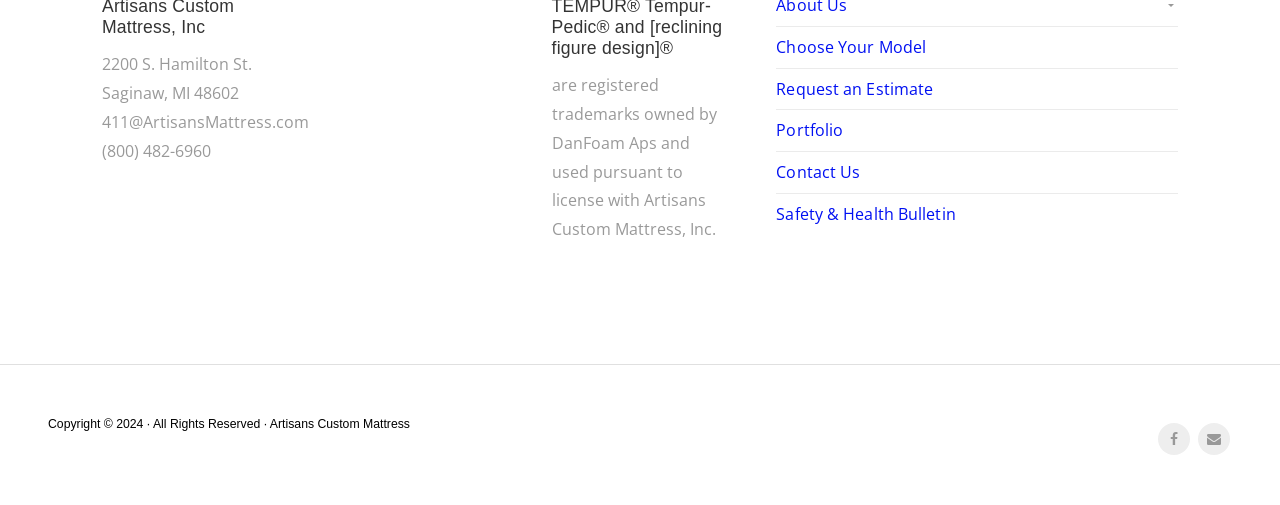What is the copyright year of the webpage?
Can you offer a detailed and complete answer to this question?

The copyright year can be found at the bottom of the webpage, in the static text element that contains the copyright information.